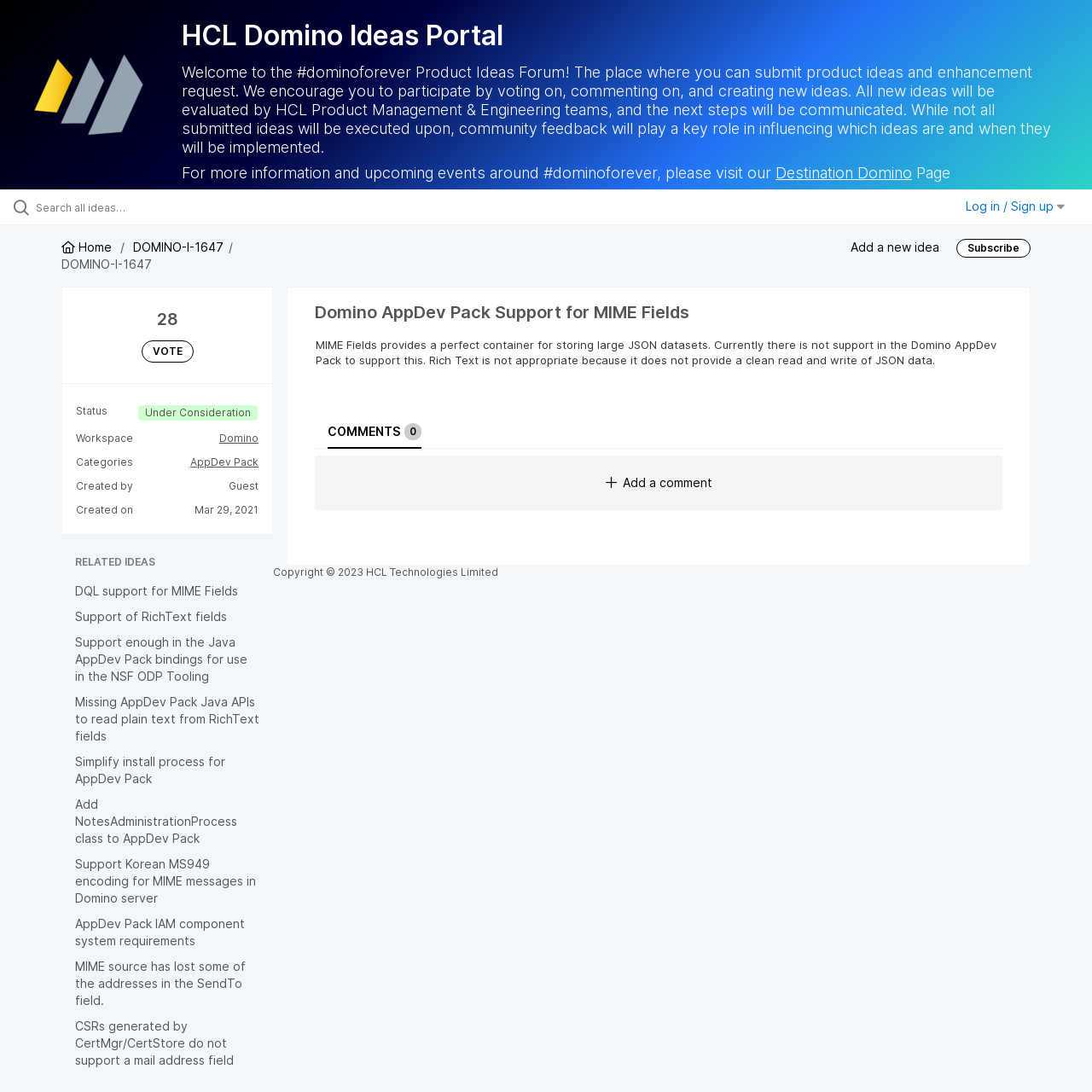What is the category of this idea?
From the details in the image, answer the question comprehensively.

The category of this idea is indicated by the link 'AppDev Pack' which is located below the 'Categories' label, suggesting that this idea is related to the AppDev Pack product.